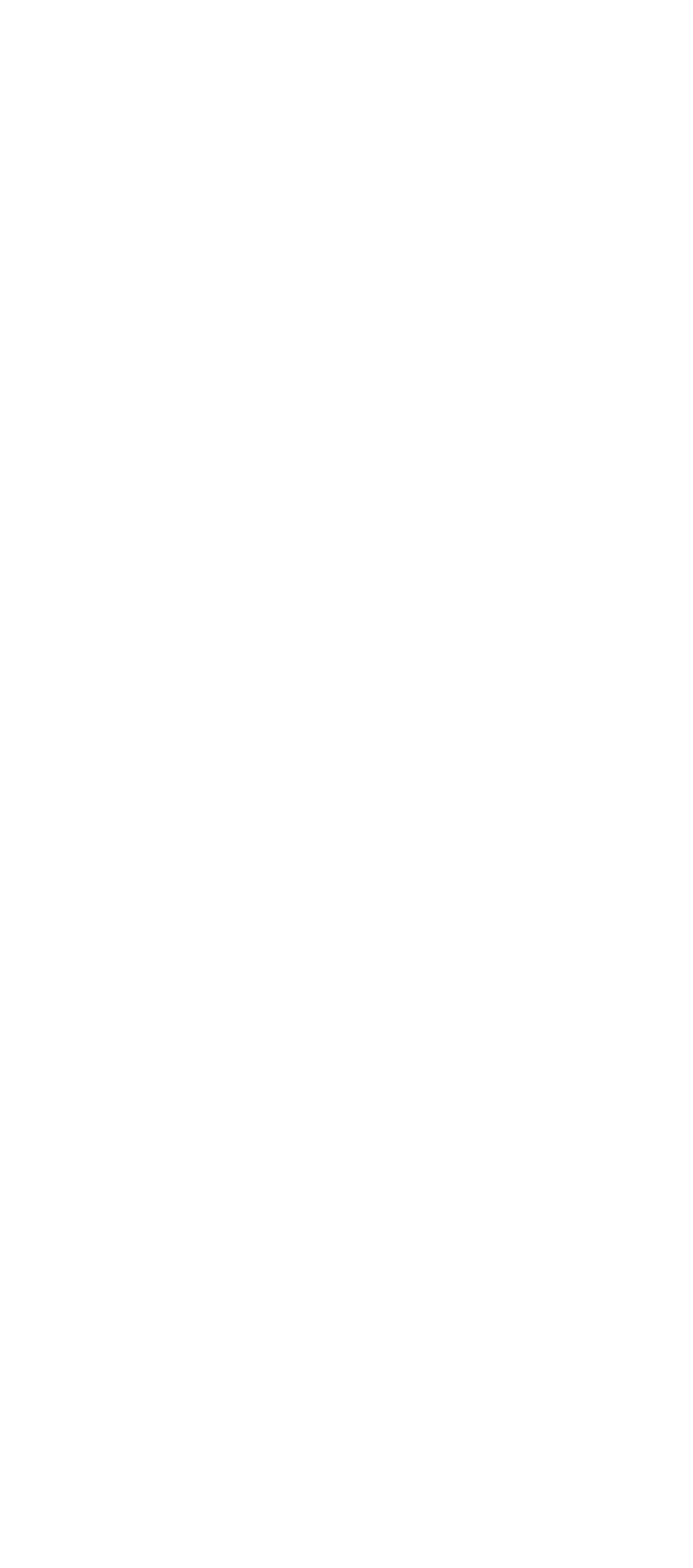Give a one-word or phrase response to the following question: Who is the author of the story?

Emeline Mauduit